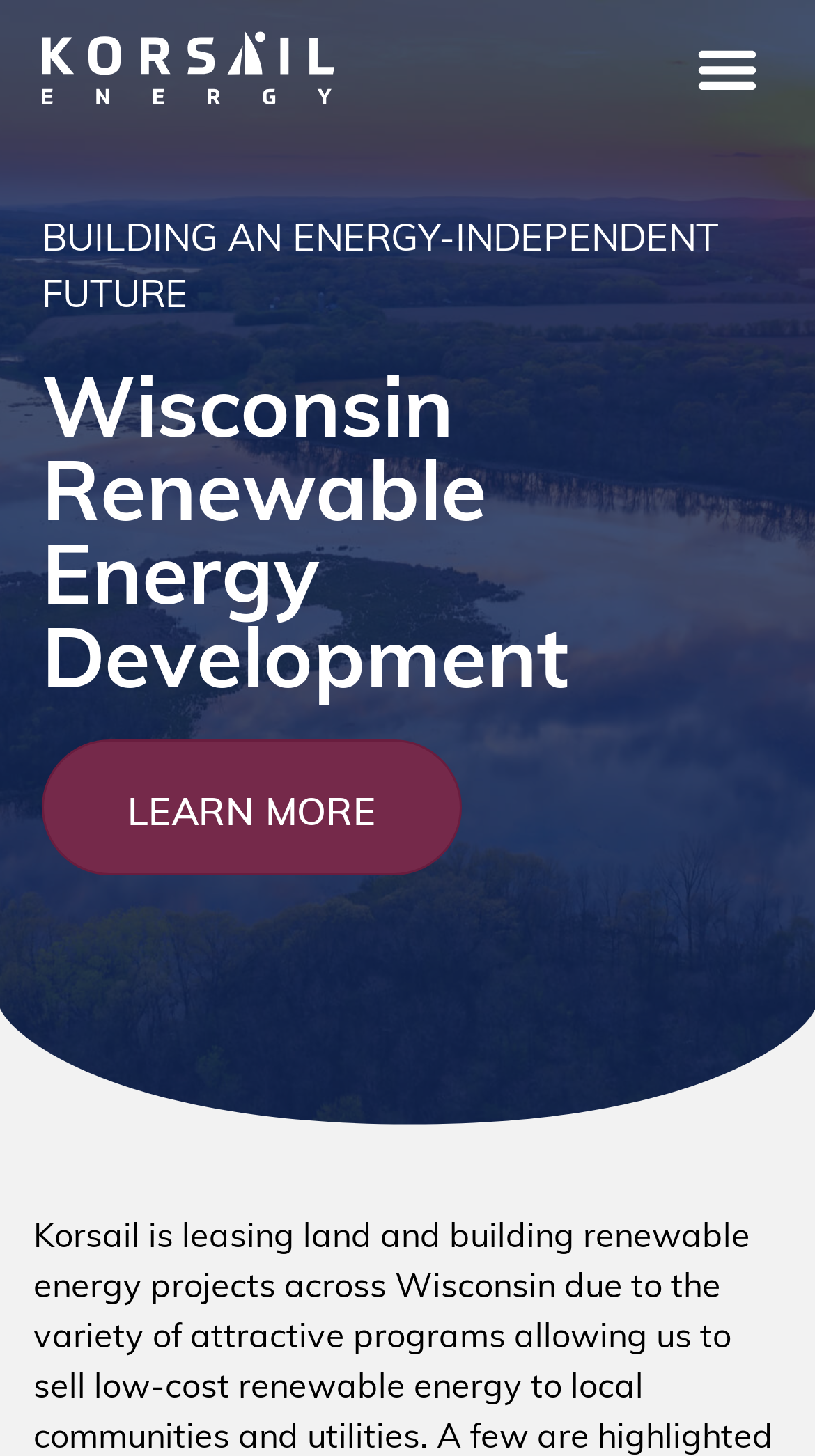Please specify the bounding box coordinates in the format (top-left x, top-left y, bottom-right x, bottom-right y), with all values as floating point numbers between 0 and 1. Identify the bounding box of the UI element described by: Menu

[0.835, 0.014, 0.95, 0.079]